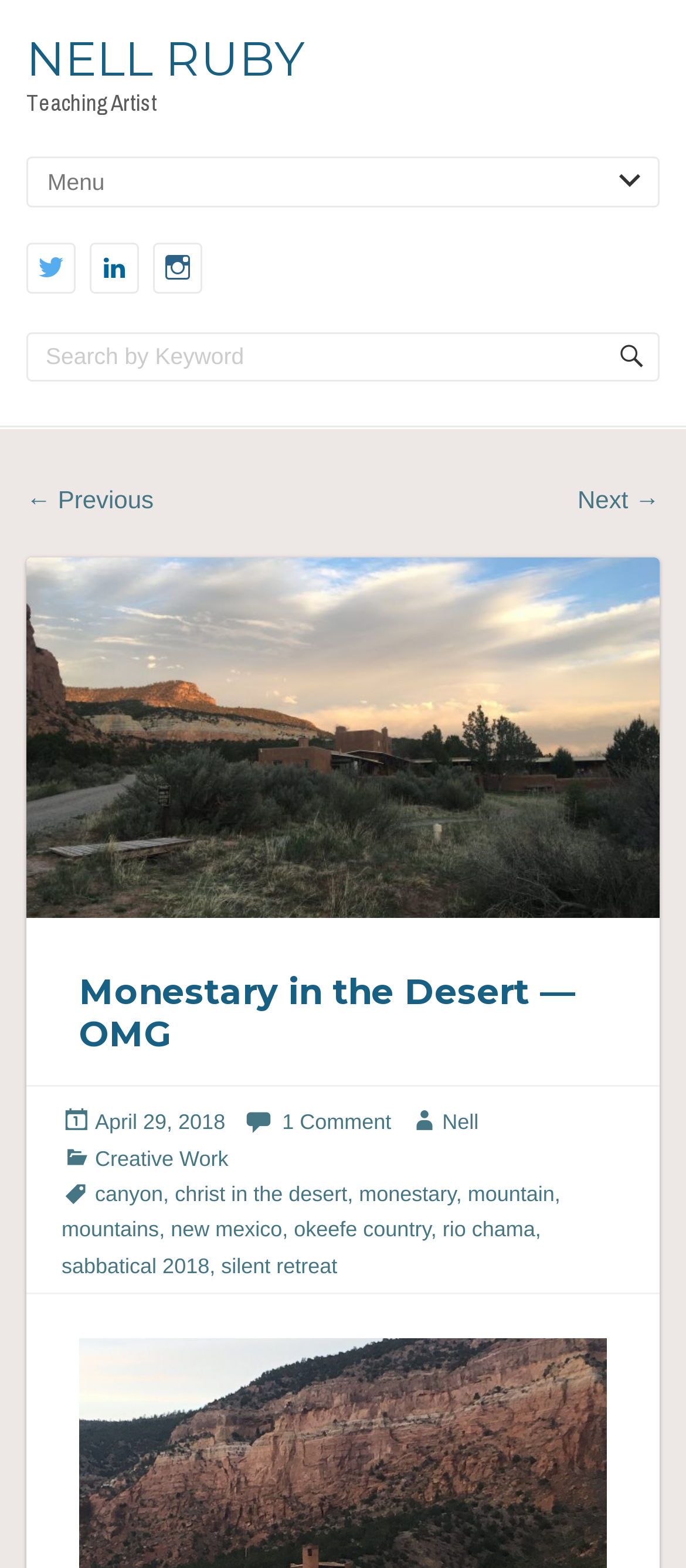Specify the bounding box coordinates for the region that must be clicked to perform the given instruction: "Filter by Creative Work".

[0.138, 0.726, 0.333, 0.742]